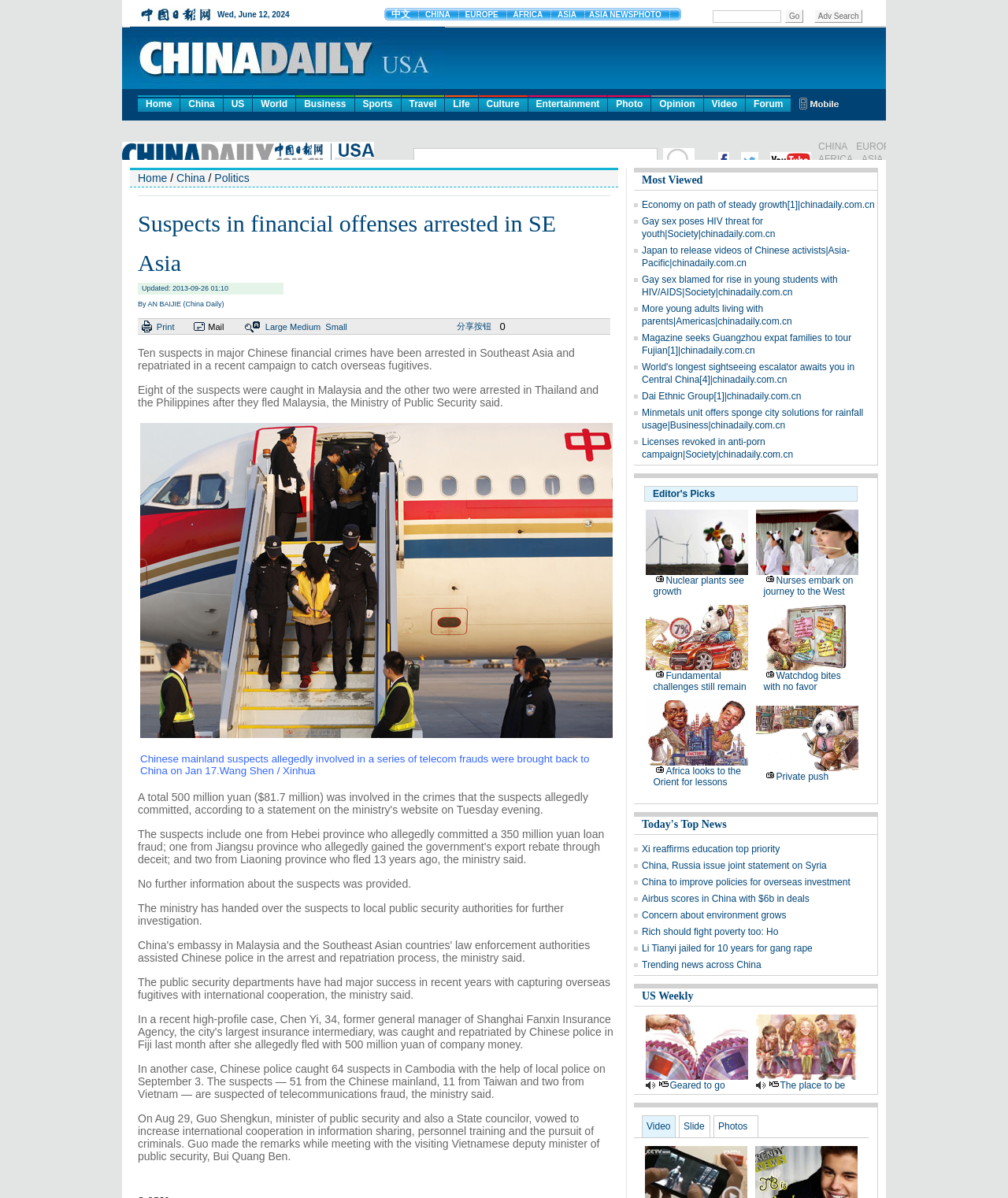Please provide a detailed answer to the question below by examining the image:
How many suspects were caught in Malaysia?

The number of suspects caught in Malaysia can be found in the sentence 'Eight of the suspects were caught in Malaysia and the other two were arrested in Thailand and the Philippines after they fled Malaysia...'.